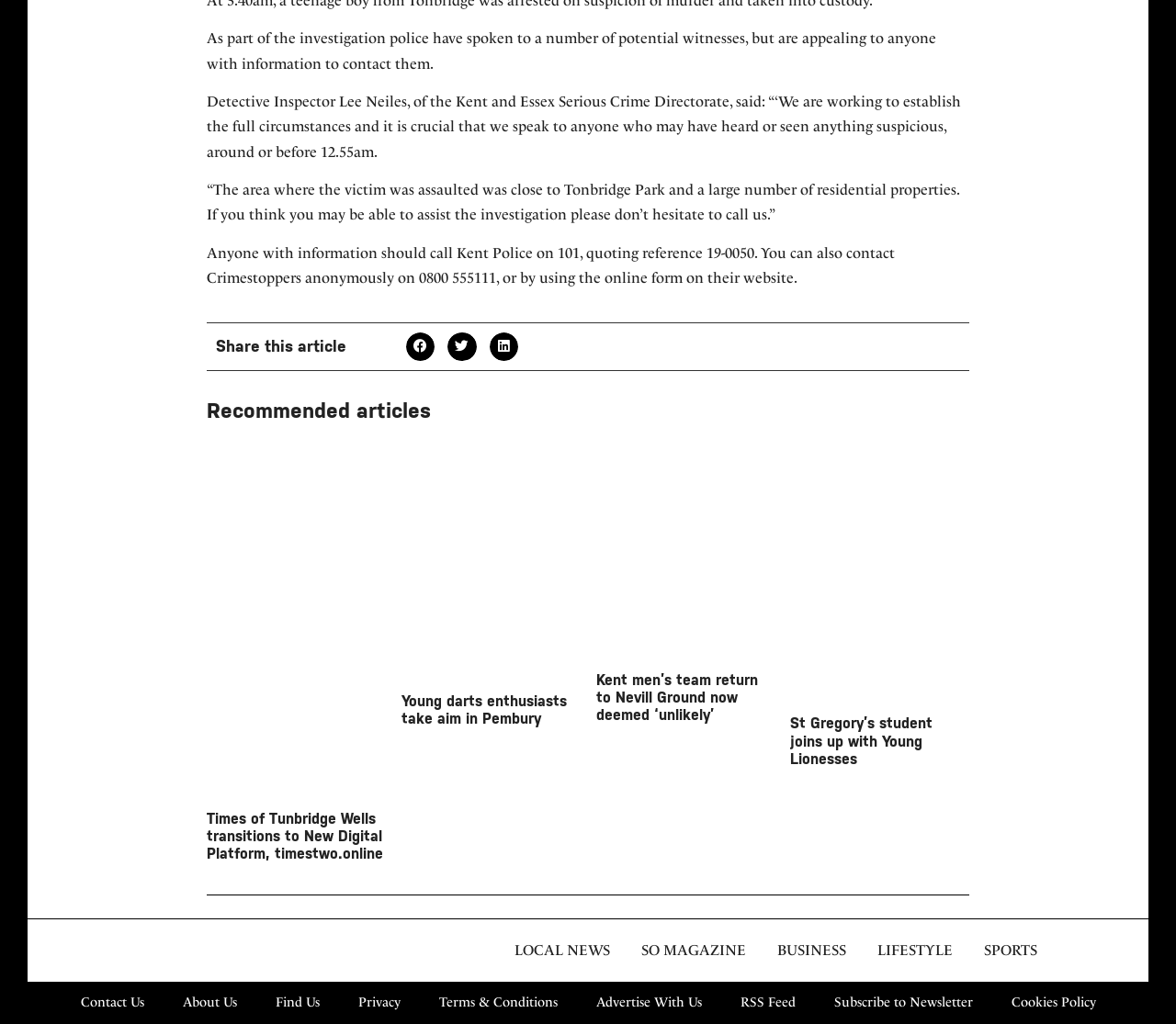Specify the bounding box coordinates of the area to click in order to execute this command: 'Read the article 'Times of Tunbridge Wells transitions to New Digital Platform, timestwo.online''. The coordinates should consist of four float numbers ranging from 0 to 1, and should be formatted as [left, top, right, bottom].

[0.176, 0.791, 0.326, 0.842]